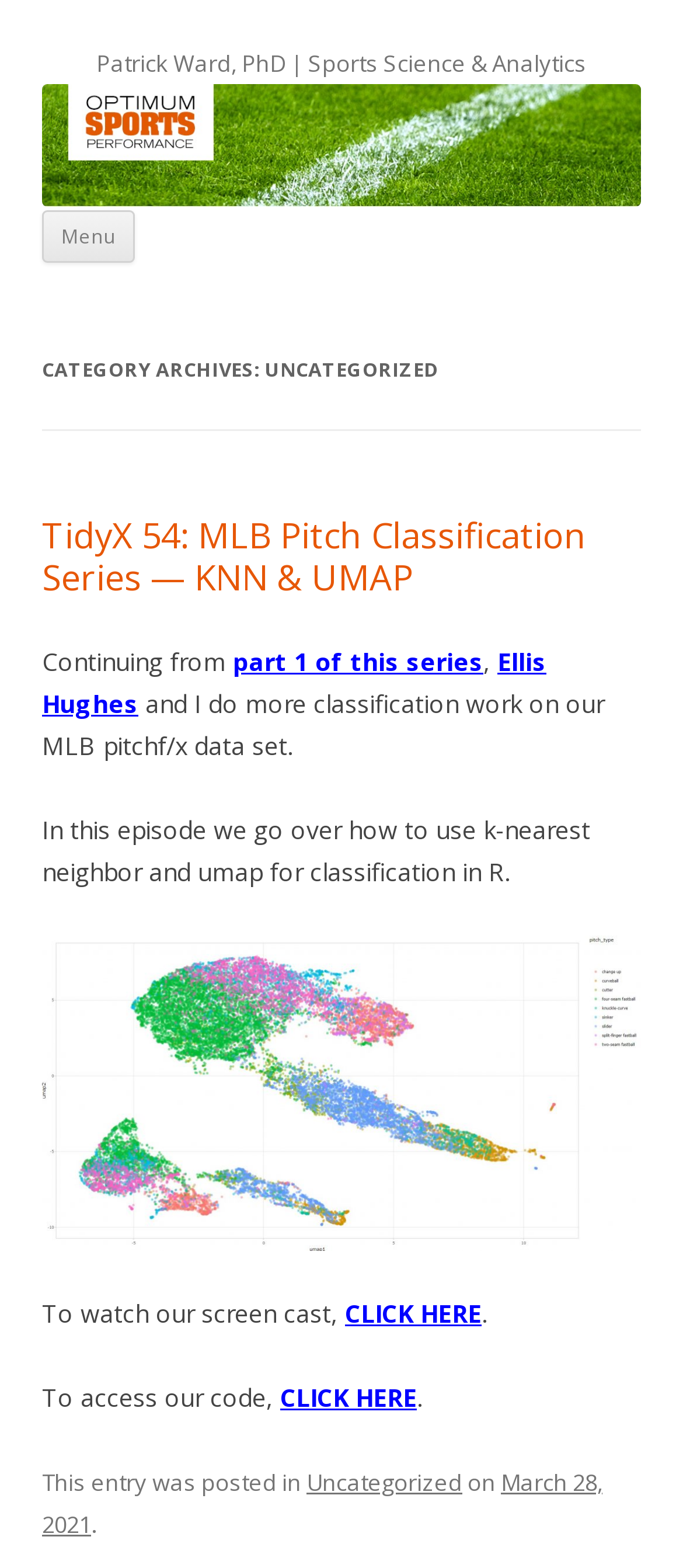What is the date of the latest article?
Please provide a single word or phrase as your answer based on the image.

March 28, 2021